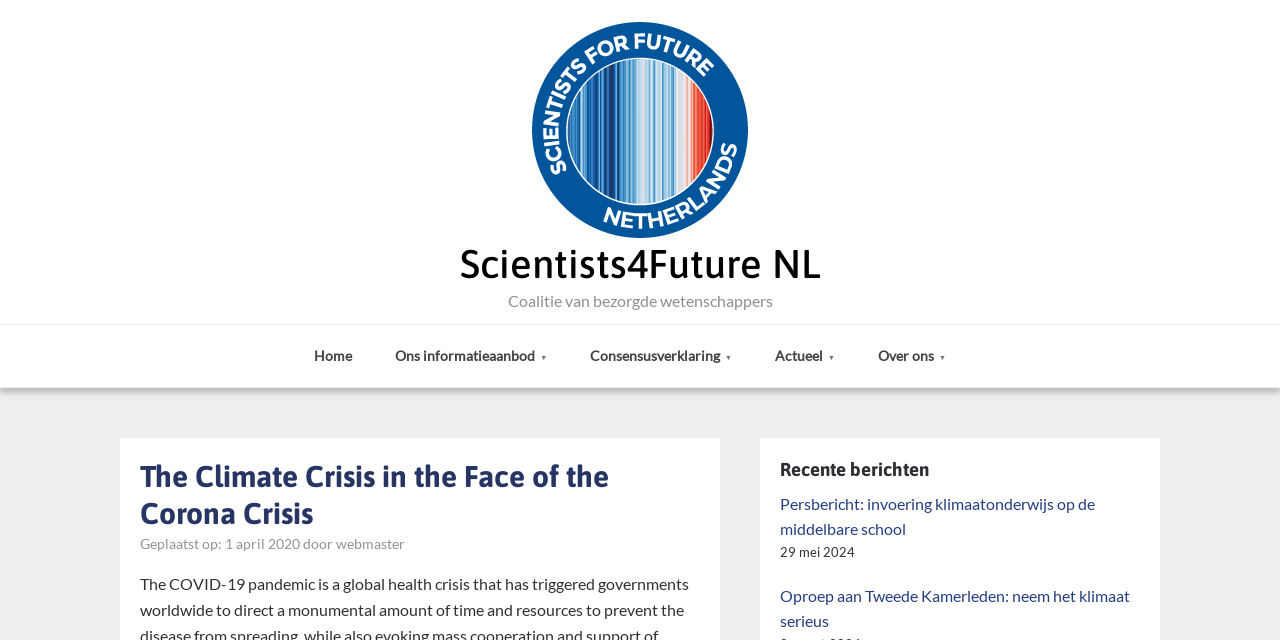Indicate the bounding box coordinates of the element that must be clicked to execute the instruction: "view consensus declaration". The coordinates should be given as four float numbers between 0 and 1, i.e., [left, top, right, bottom].

[0.445, 0.507, 0.588, 0.605]